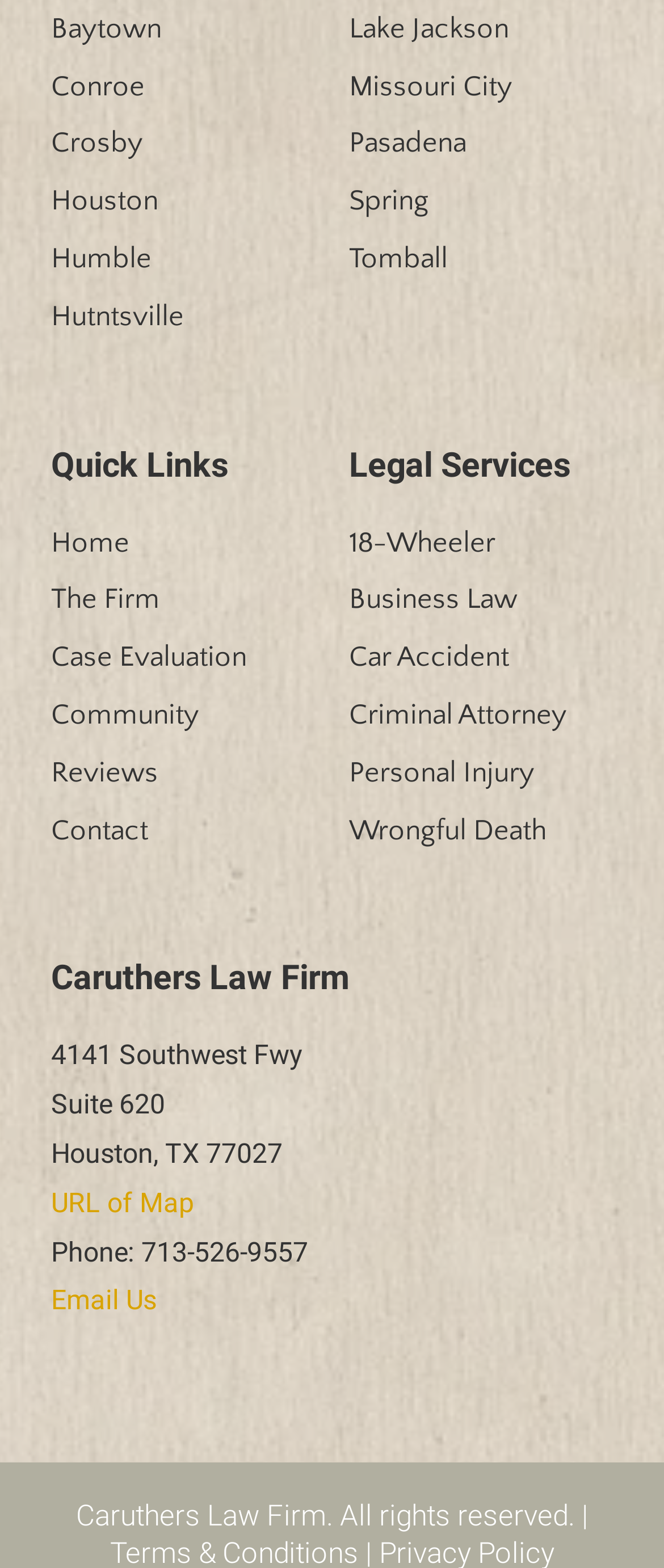Based on the element description Hutntsville, identify the bounding box coordinates for the UI element. The coordinates should be in the format (top-left x, top-left y, bottom-right x, bottom-right y) and within the 0 to 1 range.

[0.077, 0.187, 0.474, 0.218]